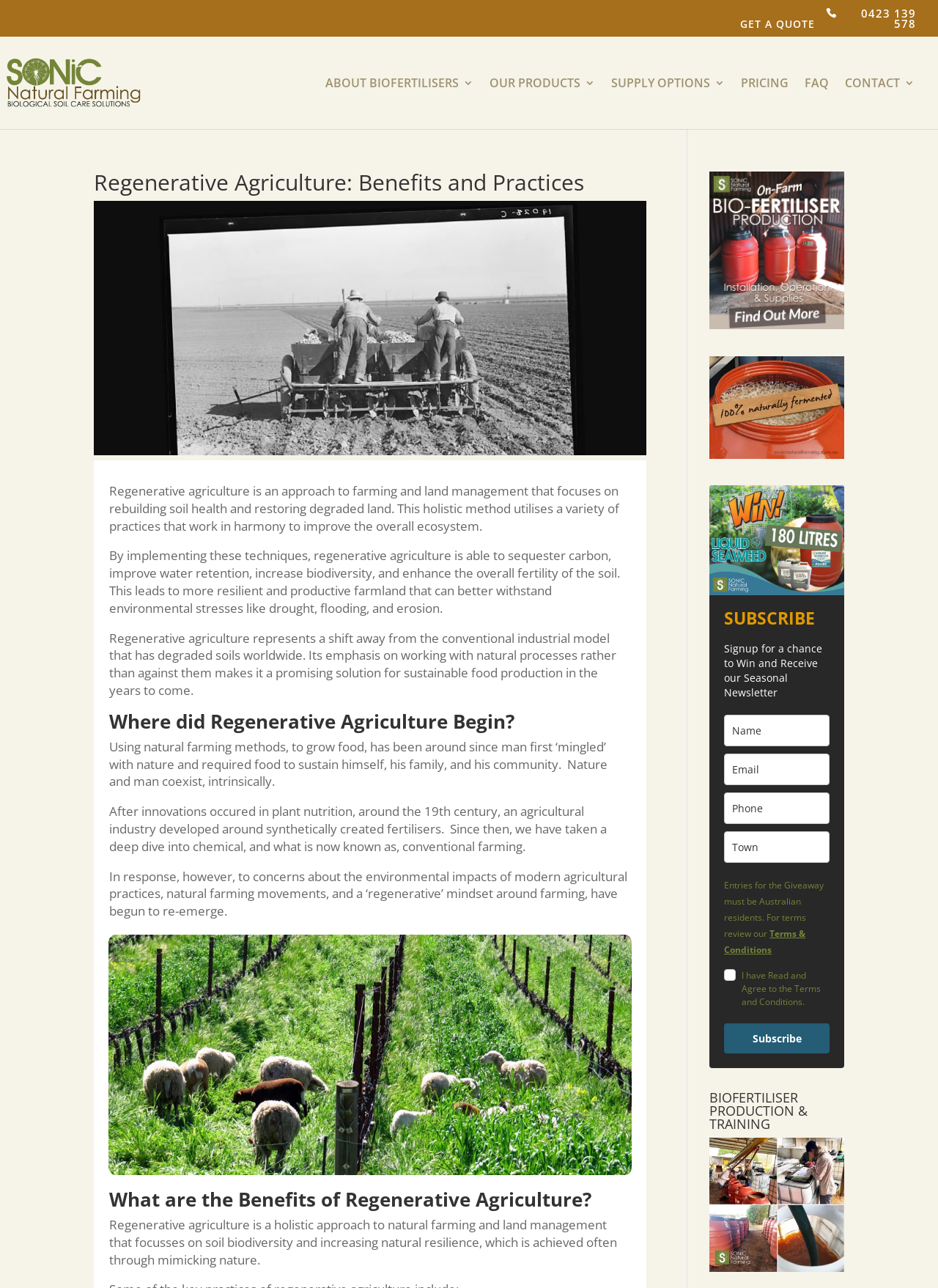Given the element description "ABOUT BIOFERTILISERS", identify the bounding box of the corresponding UI element.

[0.347, 0.06, 0.505, 0.1]